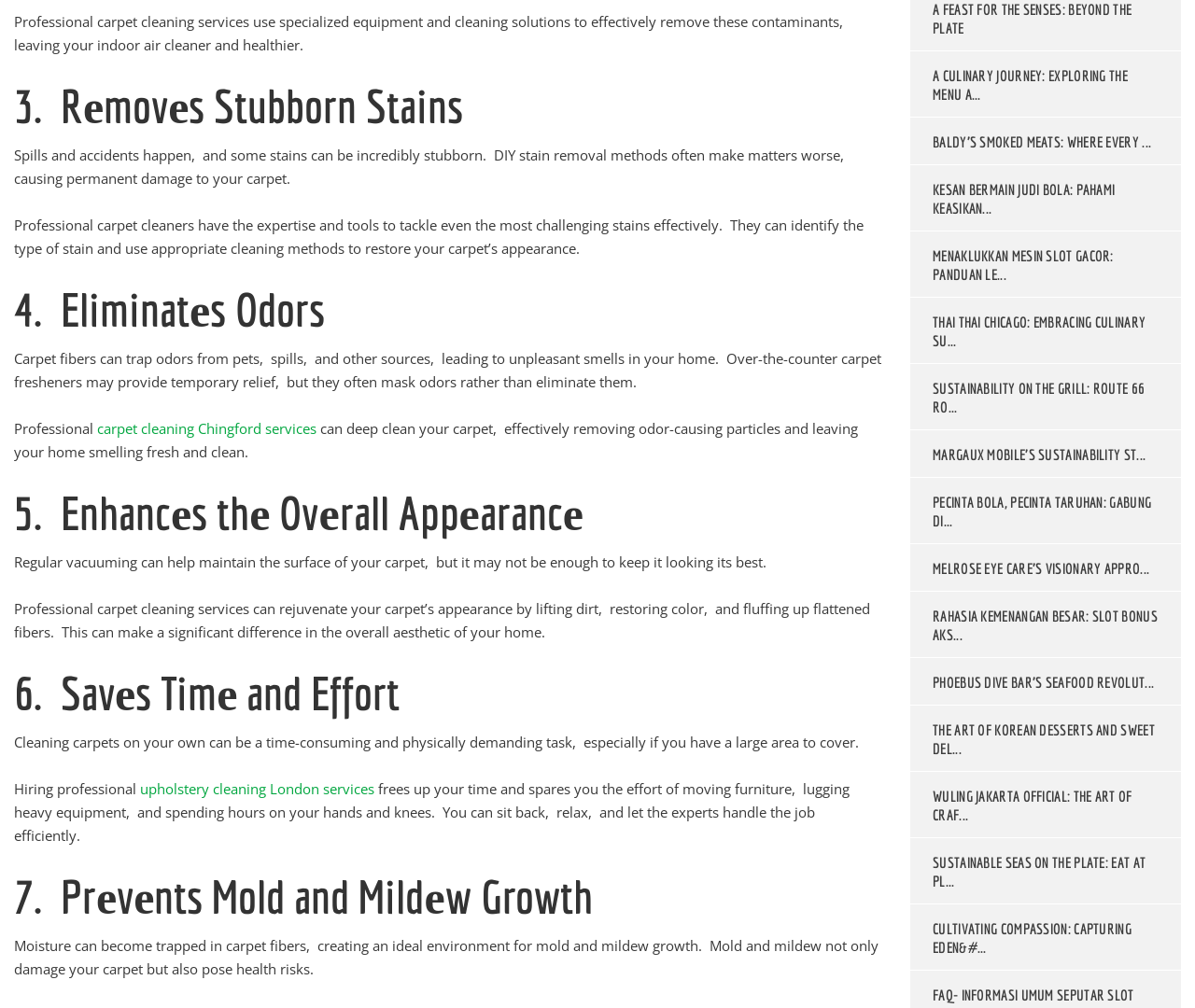Please locate the bounding box coordinates of the element that needs to be clicked to achieve the following instruction: "Discover 'SUSTAINABILITY ON THE GRILL: ROUTE 66 RO...'". The coordinates should be four float numbers between 0 and 1, i.e., [left, top, right, bottom].

[0.762, 0.361, 0.988, 0.426]